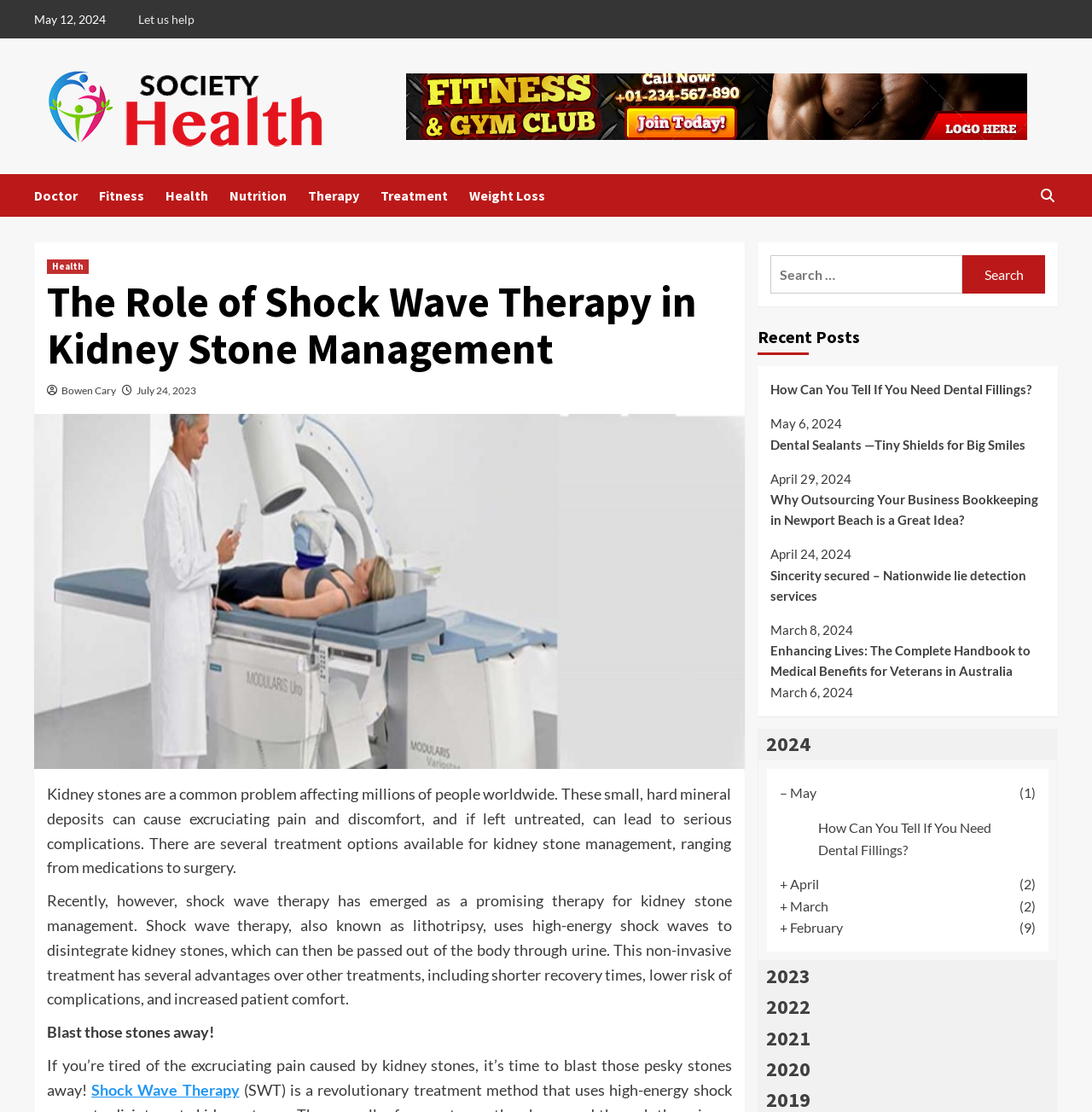Respond with a single word or phrase for the following question: 
What is the purpose of shock wave therapy?

to disintegrate kidney stones